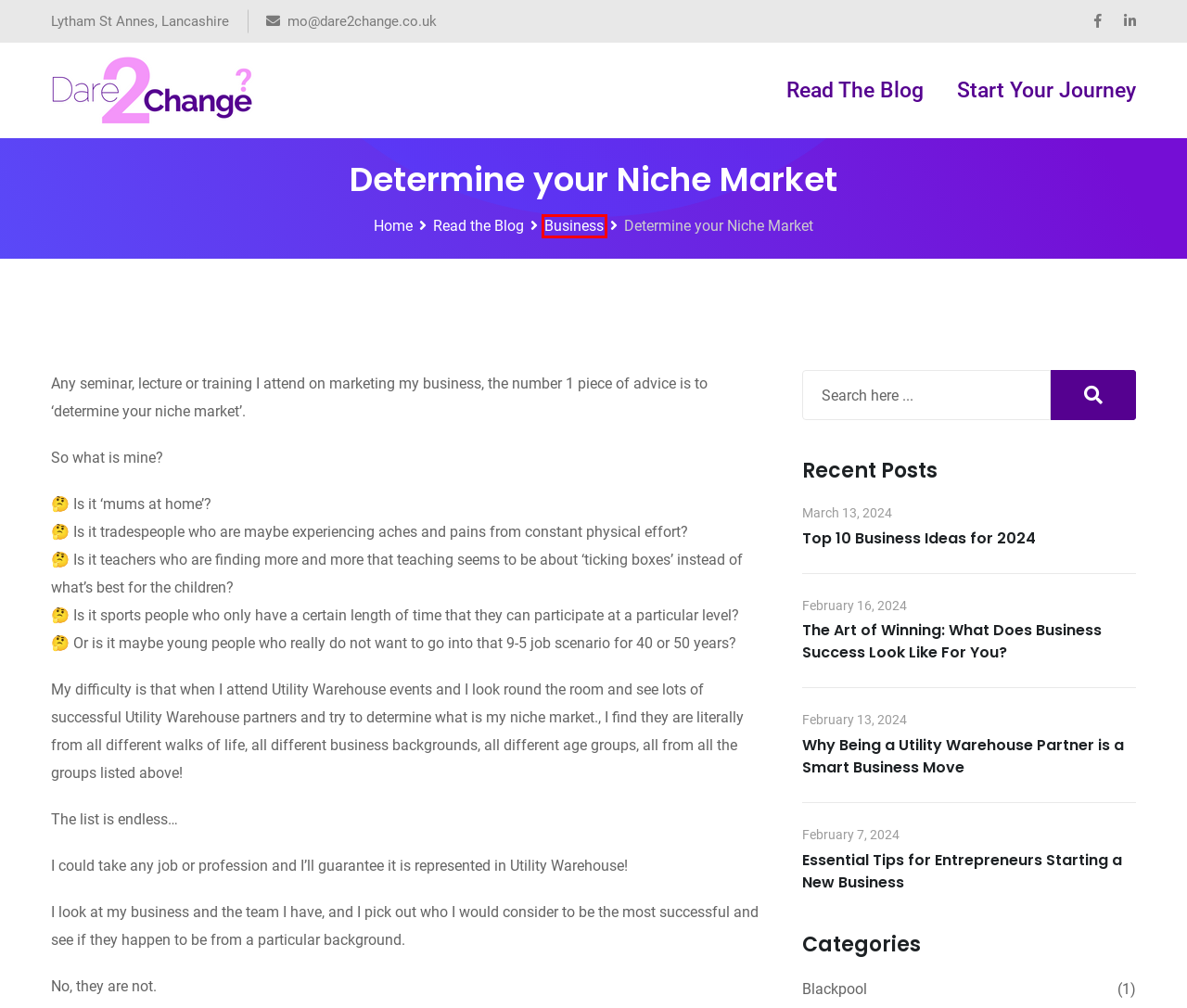Examine the screenshot of a webpage with a red bounding box around a specific UI element. Identify which webpage description best matches the new webpage that appears after clicking the element in the red bounding box. Here are the candidates:
A. Military Veterans Archives - Dare2Change
B. Business Archives - Dare2Change
C. The Art of Winning: What Does Business Success Look Like For You? - Dare2Change
D. Utility Warehouse Partner Archives - Dare2Change
E. Retirement Archives - Dare2Change
F. Utility Warehouse Partner, Mo Pemberton | Earn A Second Income
G. Blackpool Archives - Dare2Change
H. Top 10 Business Ideas for 2024 - Dare2Change

B